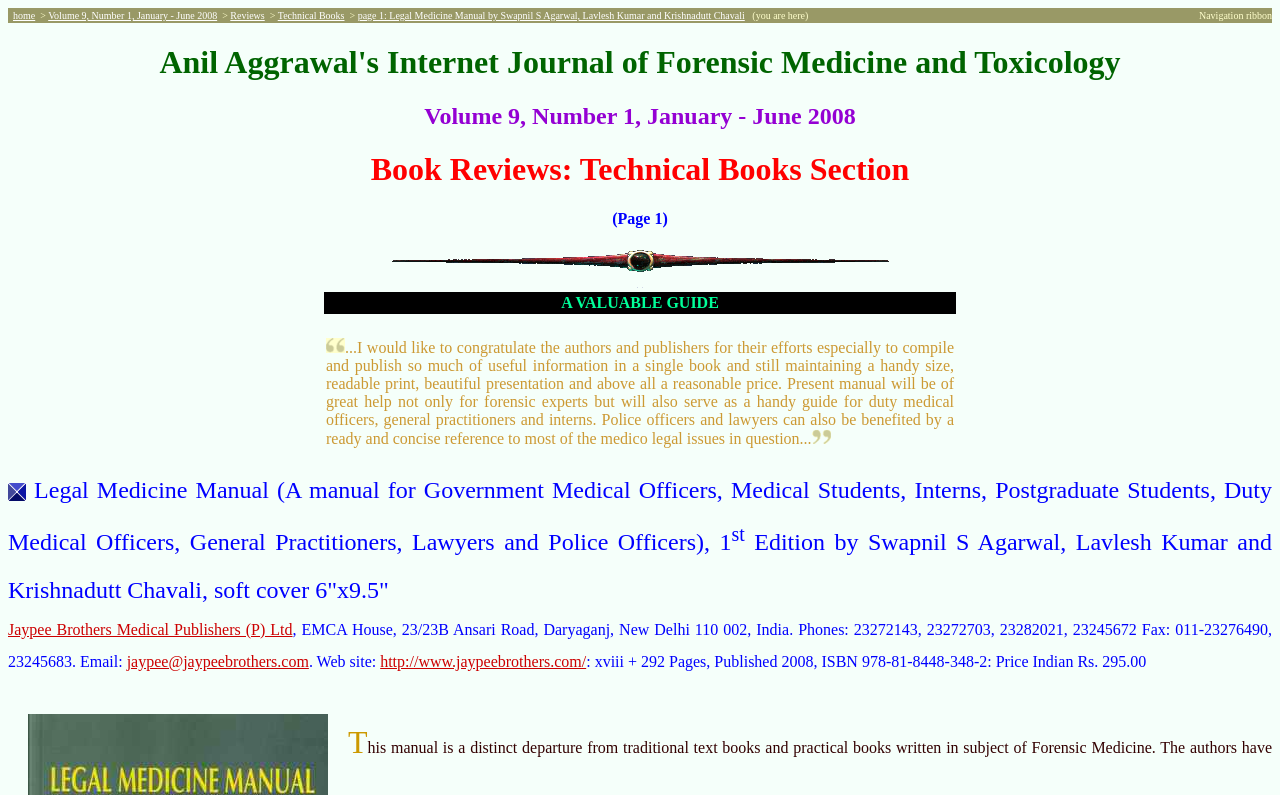Please identify the primary heading of the webpage and give its text content.

Anil Aggrawal's Internet Journal of Forensic Medicine and Toxicology